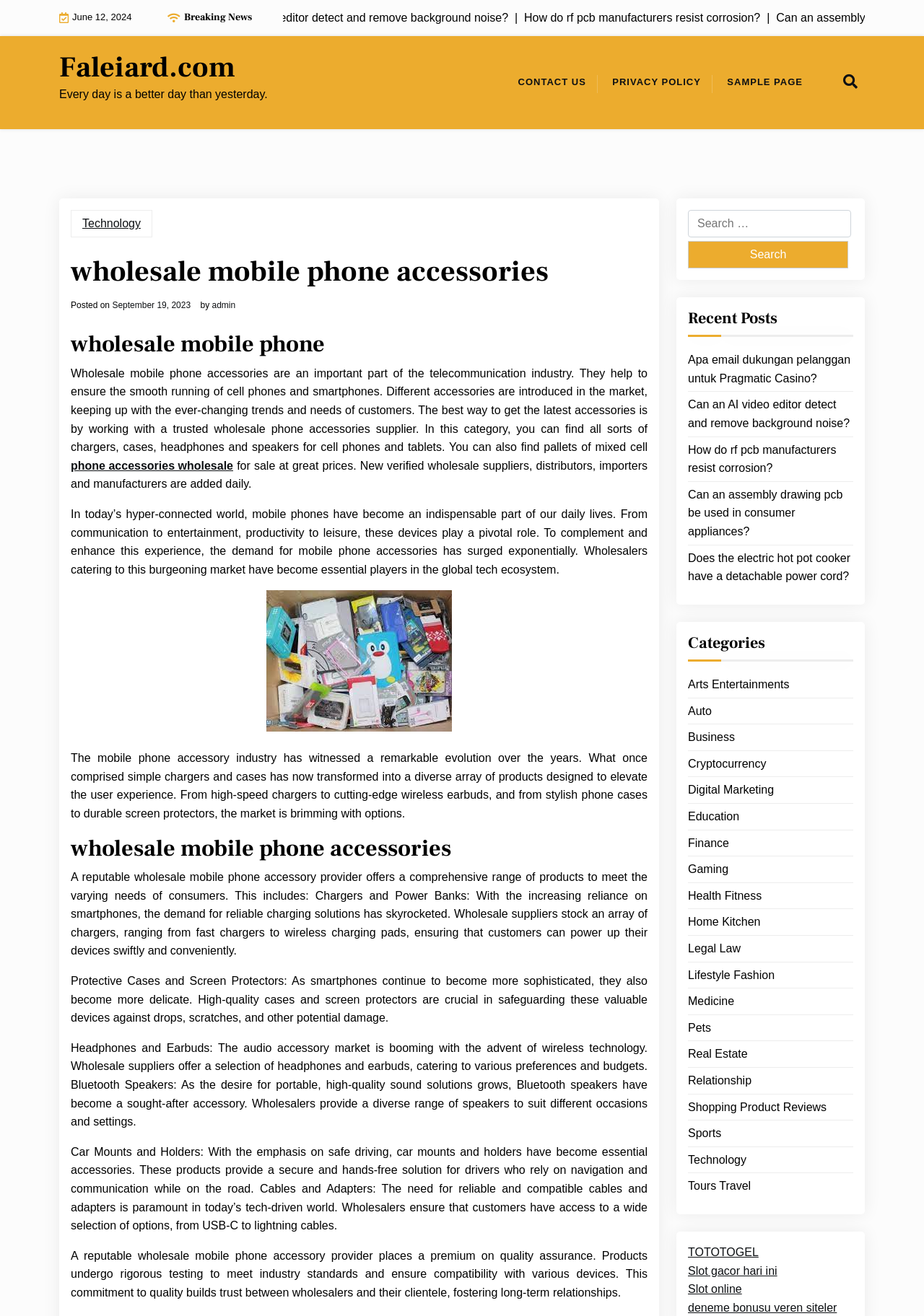Could you locate the bounding box coordinates for the section that should be clicked to accomplish this task: "View Technology category".

[0.745, 0.874, 0.808, 0.888]